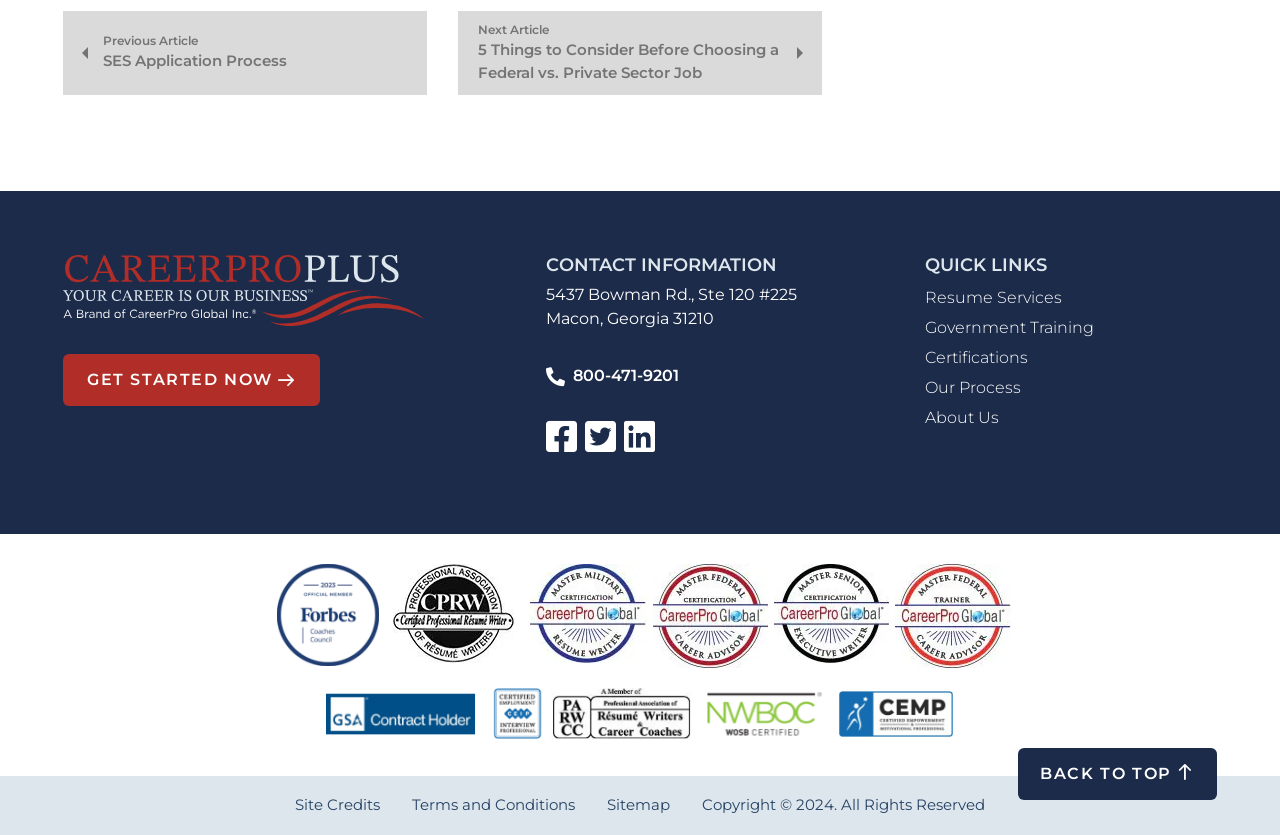Provide the bounding box coordinates in the format (top-left x, top-left y, bottom-right x, bottom-right y). All values are floating point numbers between 0 and 1. Determine the bounding box coordinate of the UI element described as: Certifications

[0.723, 0.411, 0.803, 0.447]